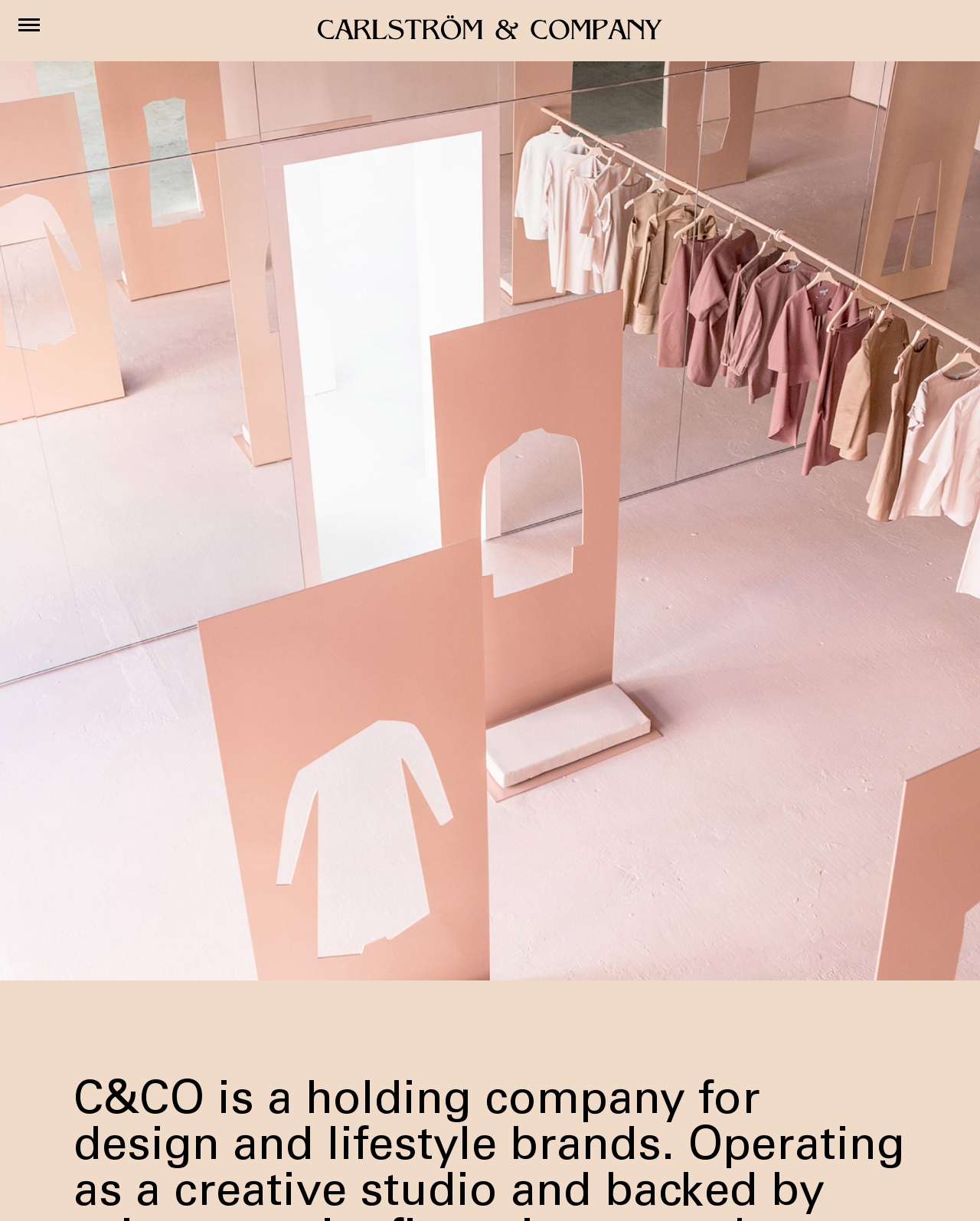Generate a thorough description of the webpage.

The webpage is about Carlström & Company, a creative studio that uses design and innovation to advance the customer experience for brands in retail, fashion, and hospitality. 

At the top center of the page, there is a logo, which is an image linked to the company's website. To the top left, there is a smaller image linked to another webpage. 

Below these elements, there is a horizontal list of 15 links, spanning the entire width of the page. These links are likely the main navigation menu of the website, providing access to different sections or pages.